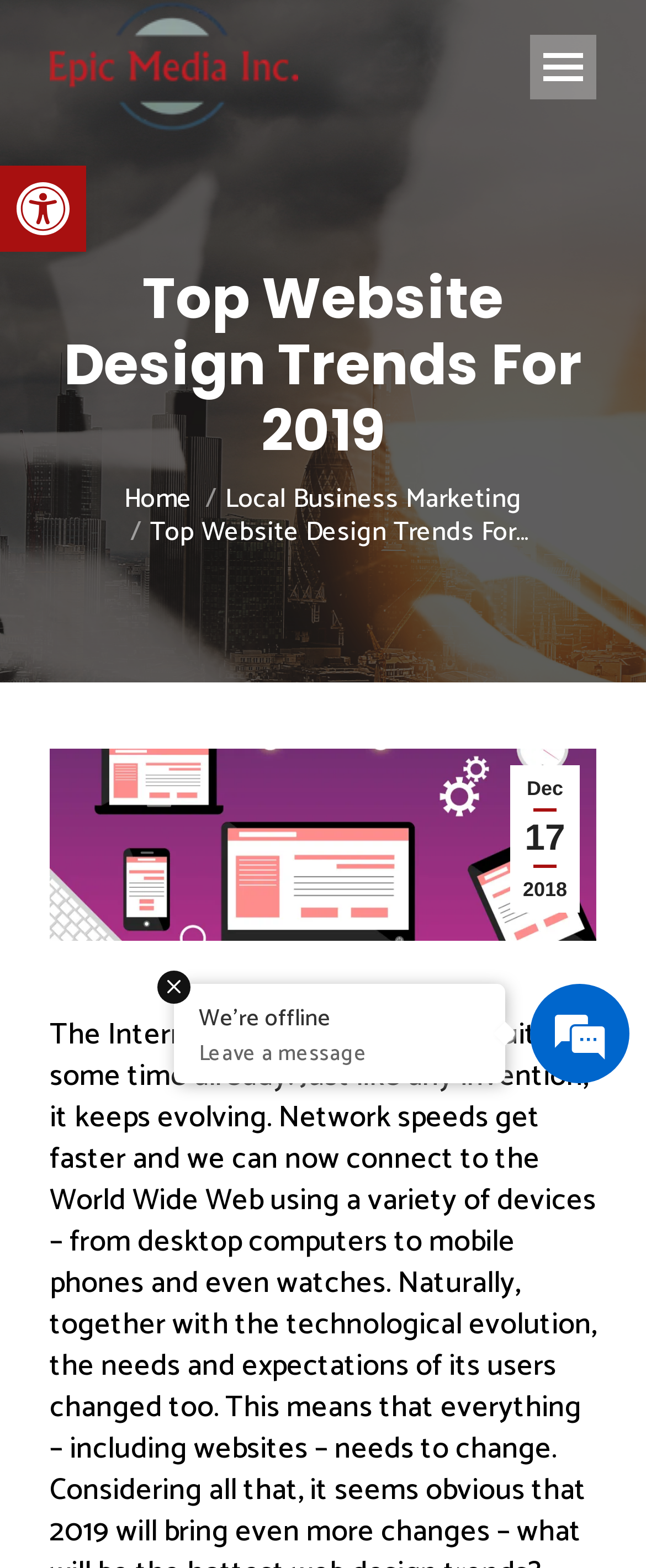Please identify the coordinates of the bounding box that should be clicked to fulfill this instruction: "Open accessibility tools".

[0.0, 0.106, 0.133, 0.161]